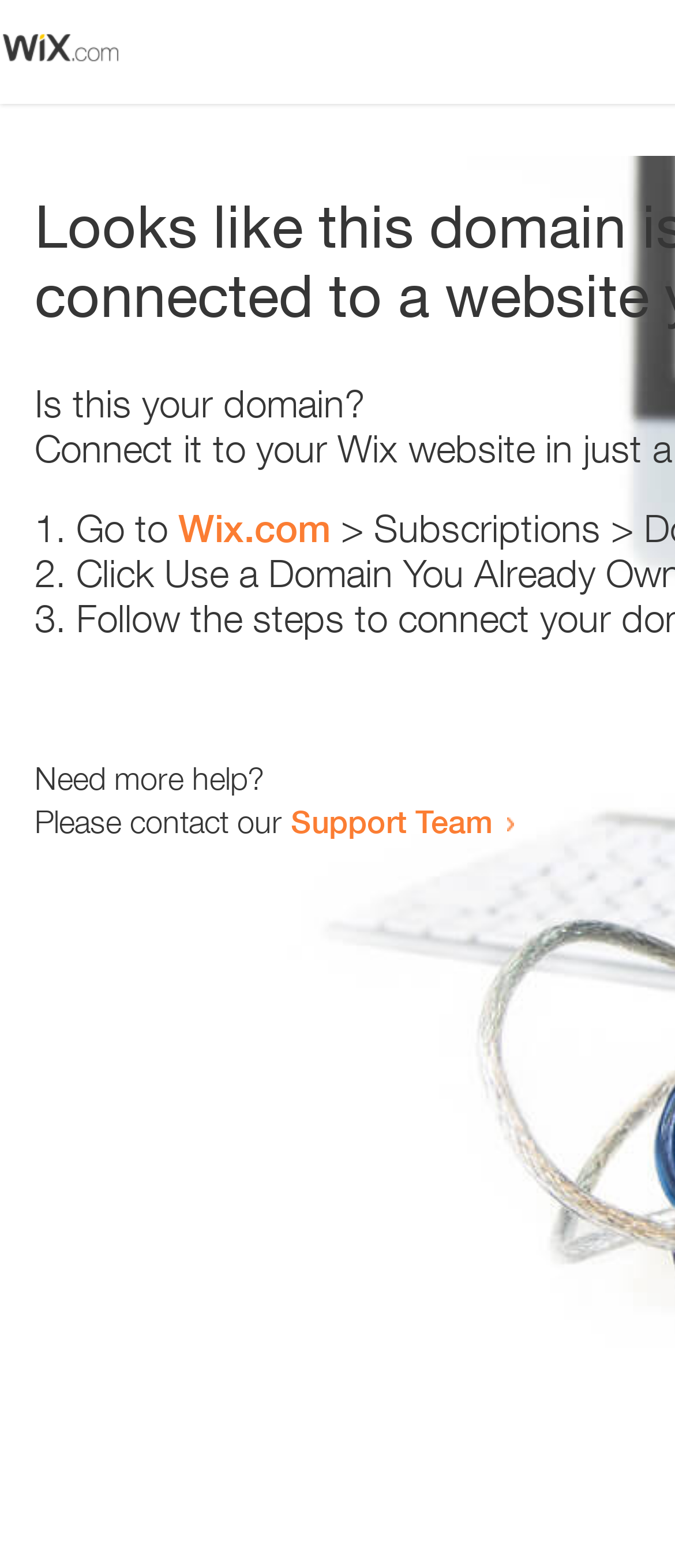What is the domain being referred to?
Look at the image and construct a detailed response to the question.

The webpage contains a link 'Wix.com' which suggests that the domain being referred to is Wix.com. This is further supported by the text 'Is this your domain?' and the instructions provided in the list.